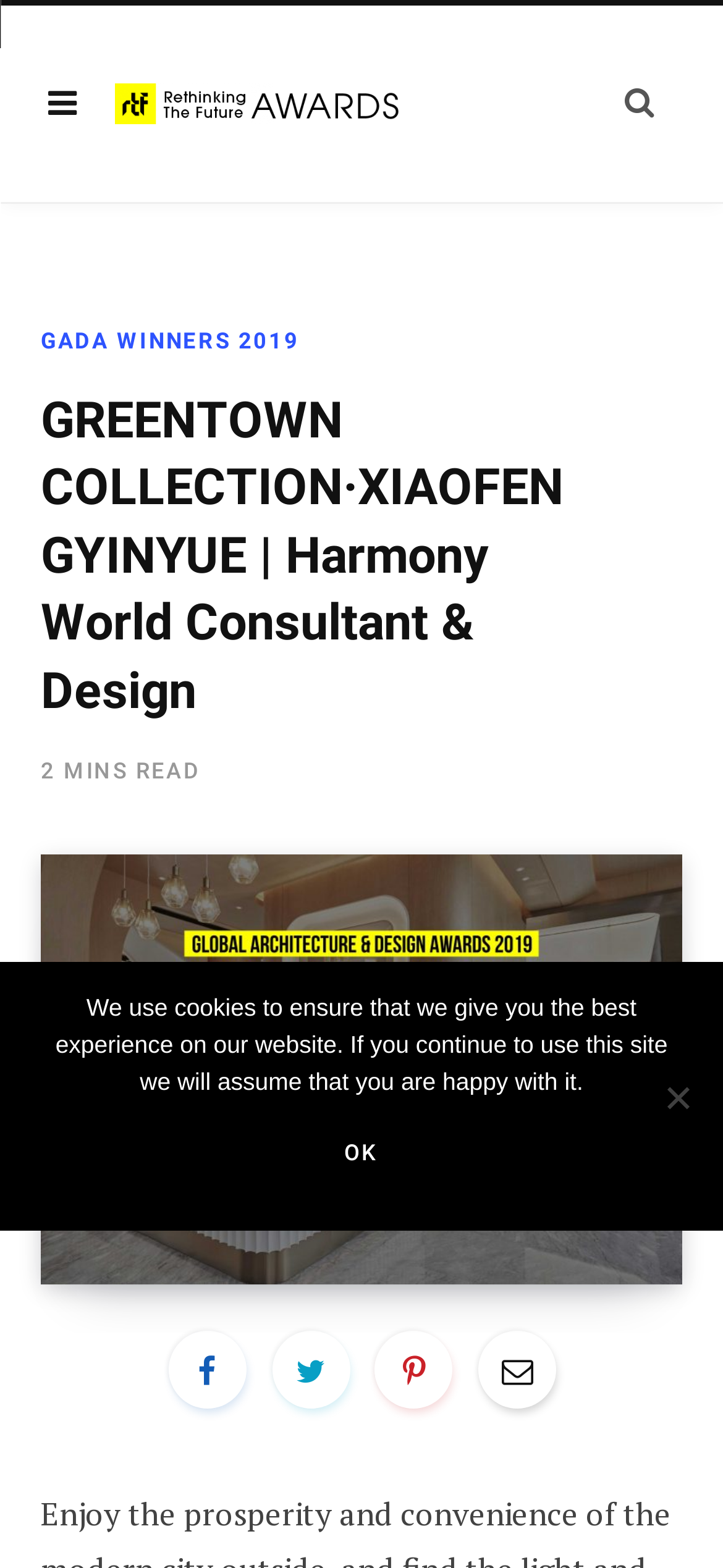Please identify the bounding box coordinates of the element on the webpage that should be clicked to follow this instruction: "Search for more projects". The bounding box coordinates should be given as four float numbers between 0 and 1, formatted as [left, top, right, bottom].

[0.864, 0.056, 0.905, 0.074]